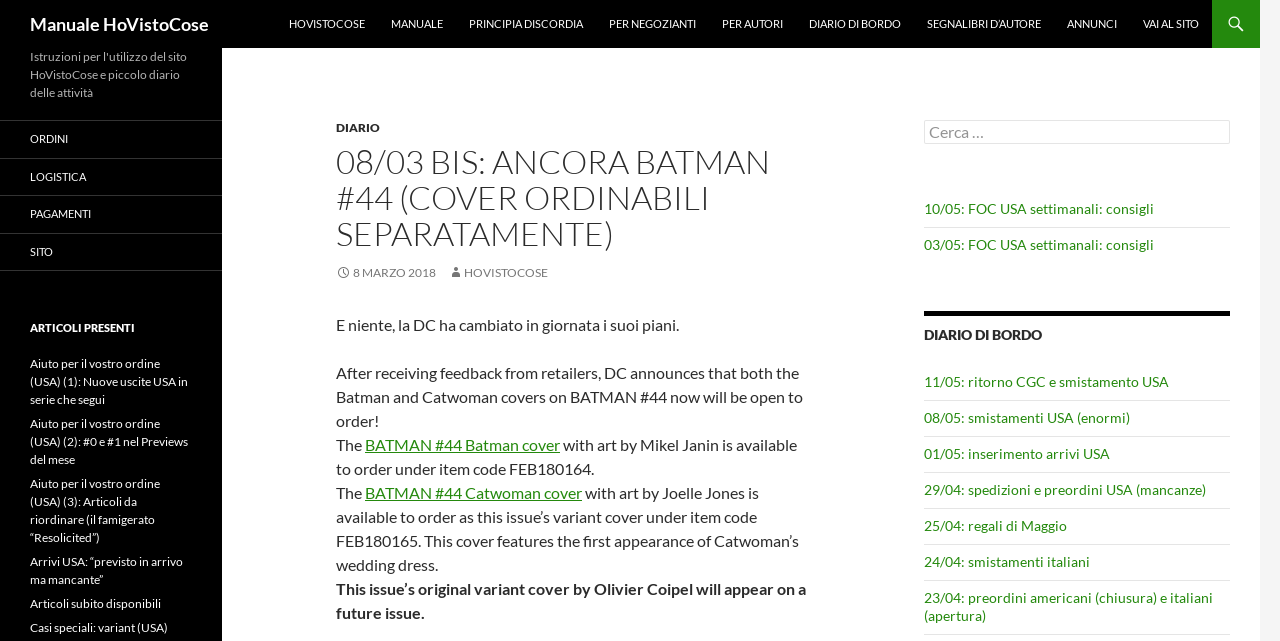Given the element description Principia Discordia, predict the bounding box coordinates for the UI element in the webpage screenshot. The format should be (top-left x, top-left y, bottom-right x, bottom-right y), and the values should be between 0 and 1.

[0.357, 0.0, 0.465, 0.075]